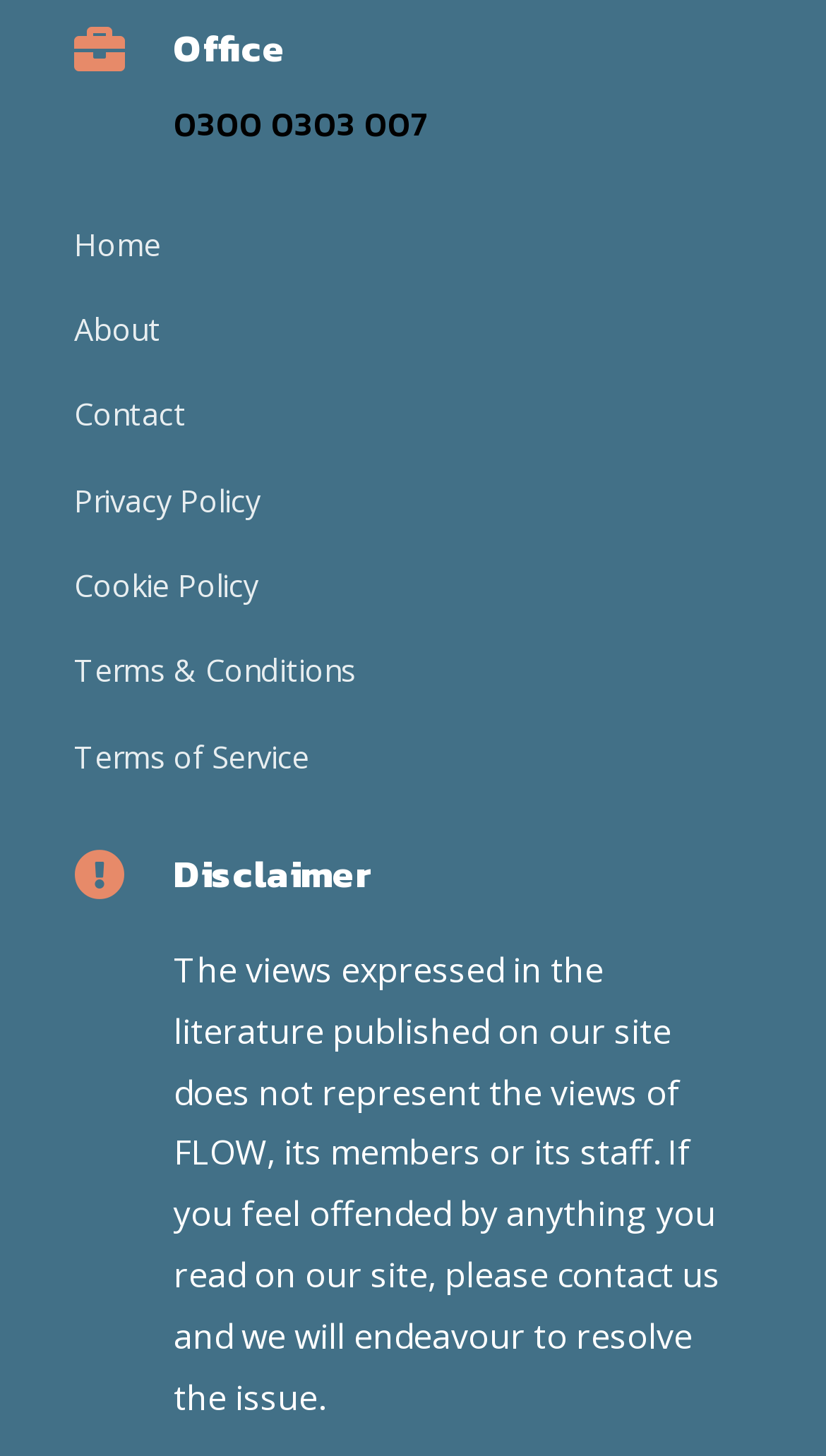Please identify the bounding box coordinates for the region that you need to click to follow this instruction: "Go to Home".

[0.09, 0.154, 0.195, 0.182]